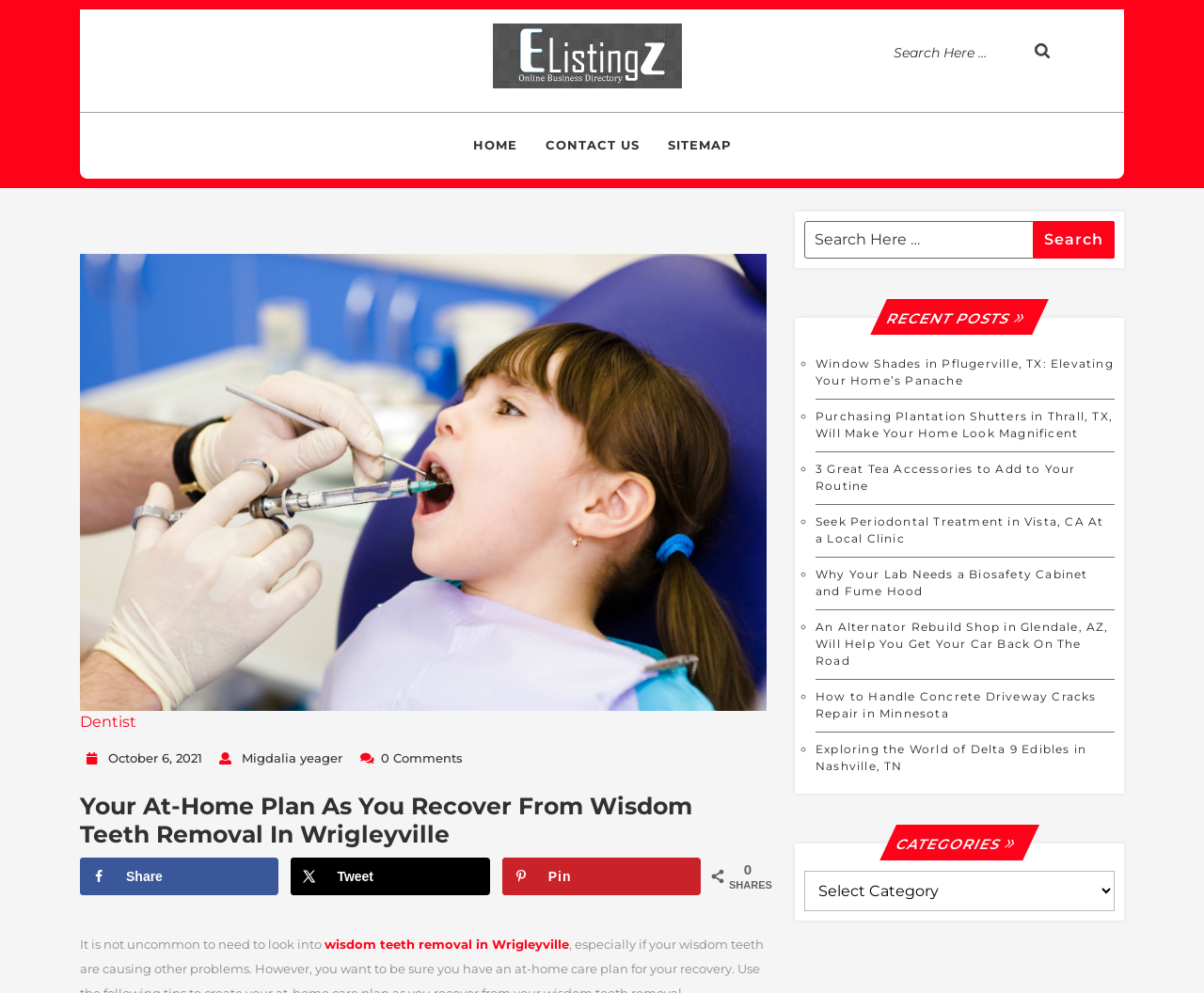Explain the webpage's layout and main content in detail.

This webpage appears to be a blog post about wisdom teeth removal in Wrigleyville. At the top of the page, there is a logo and a search bar. The logo is an image with the text "Elistingz" next to it. The search bar has a button labeled "Search" and a text input field.

Below the search bar, there is a navigation menu with links to "HOME", "CONTACT US", and "SITEMAP". On the left side of the page, there is a link to "Dentist" and some metadata about the post, including the date "October 6, 2021", the author "Migdalia yeager", and the number of comments "0 Comments".

The main content of the page is a heading that reads "Your At-Home Plan As You Recover From Wisdom Teeth Removal In Wrigleyville". Below the heading, there is an image and some social media sharing links, including buttons to share on Facebook, X, and Pinterest.

The main text of the post starts with the sentence "It is not uncommon to need to look into wisdom teeth removal in Wrigleyville, especially if your wisdom teeth are causing other problems." The text is followed by a list of recent posts, which includes links to other articles on various topics, including window shades, plantation shutters, tea accessories, periodontal treatment, biosafety cabinets, and alternator rebuild shops.

On the right side of the page, there is a section labeled "CATEGORIES»" with a dropdown menu that allows users to select a category.